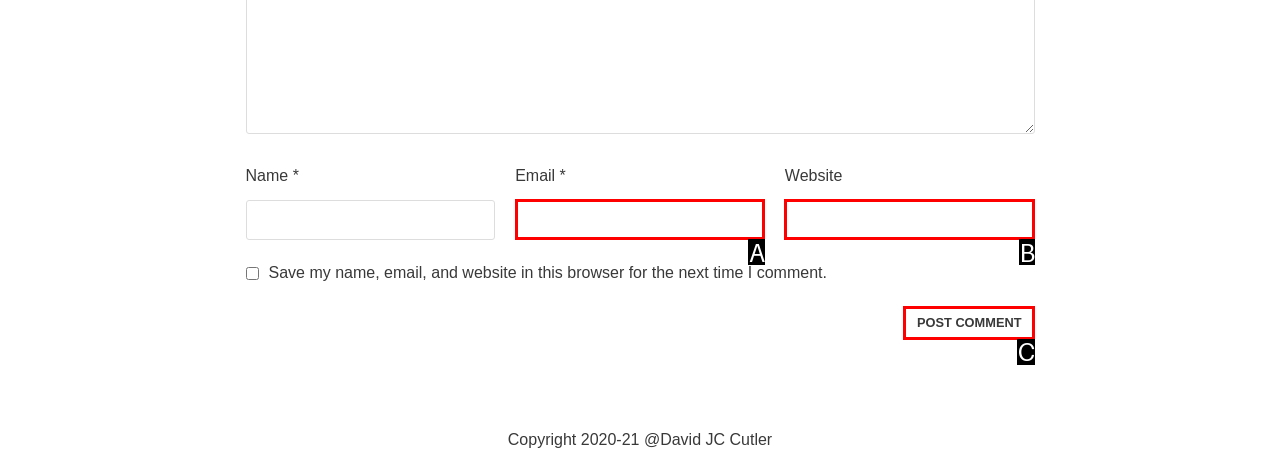Identify the letter corresponding to the UI element that matches this description: PROJECT LIST
Answer using only the letter from the provided options.

None